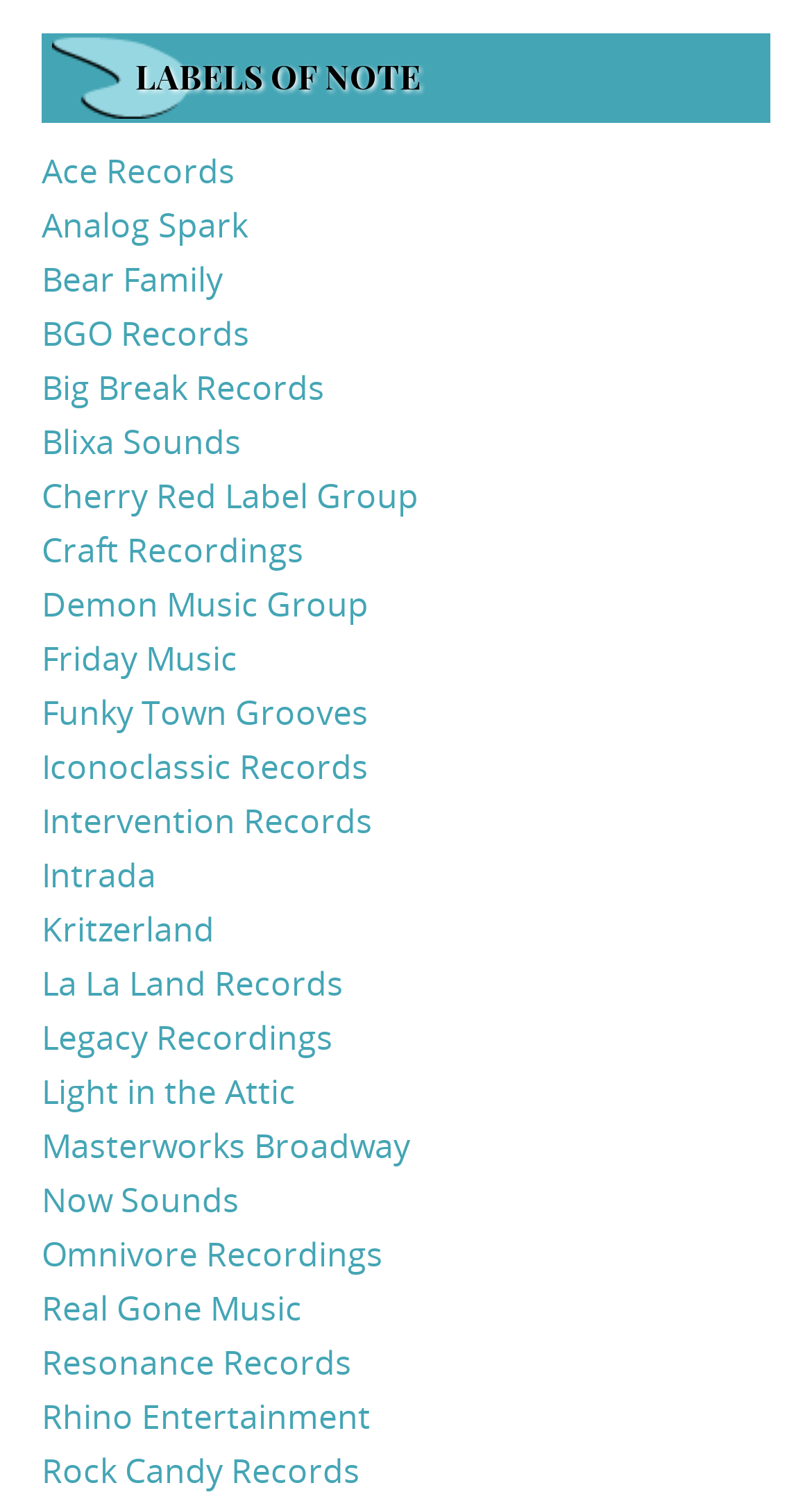What is the first record label listed?
Please respond to the question with a detailed and thorough explanation.

I looked at the first link under the 'LABELS OF NOTE' heading, and it is 'Ace Records'.